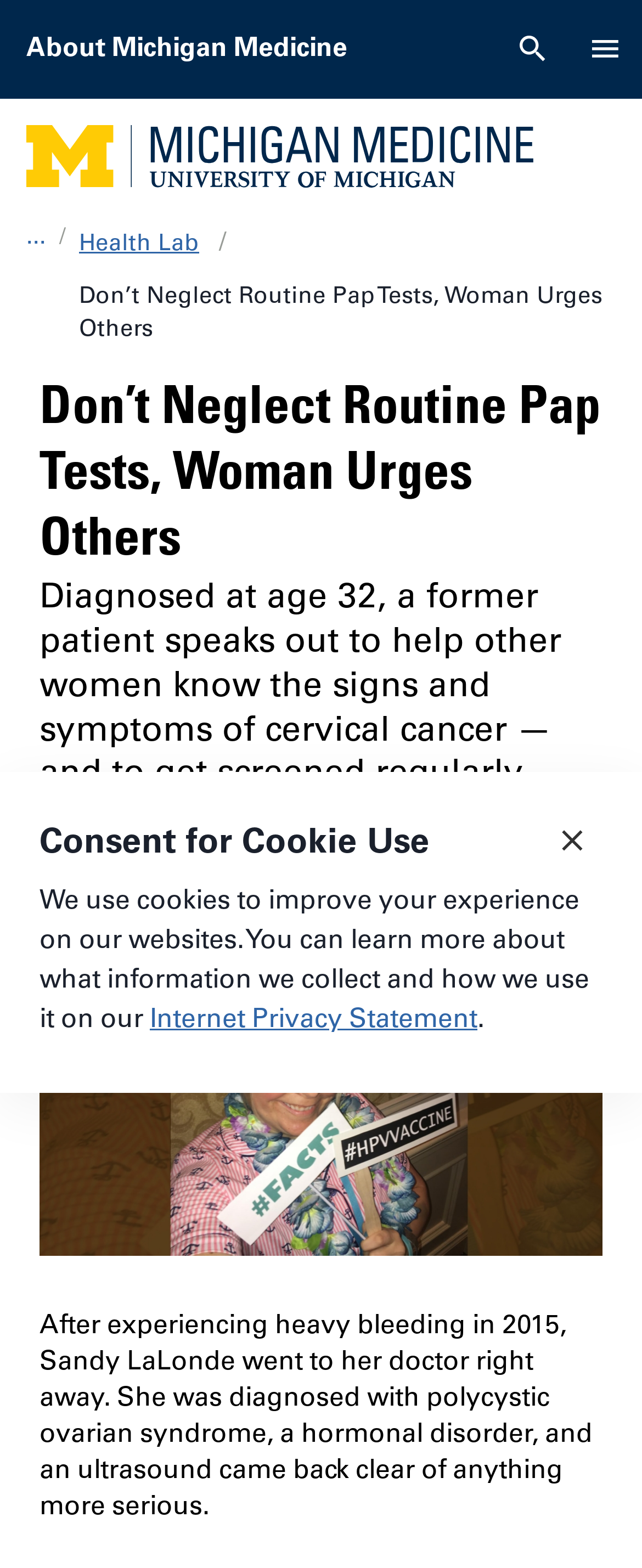Please provide the bounding box coordinate of the region that matches the element description: alt="logo". Coordinates should be in the format (top-left x, top-left y, bottom-right x, bottom-right y) and all values should be between 0 and 1.

[0.041, 0.08, 0.831, 0.12]